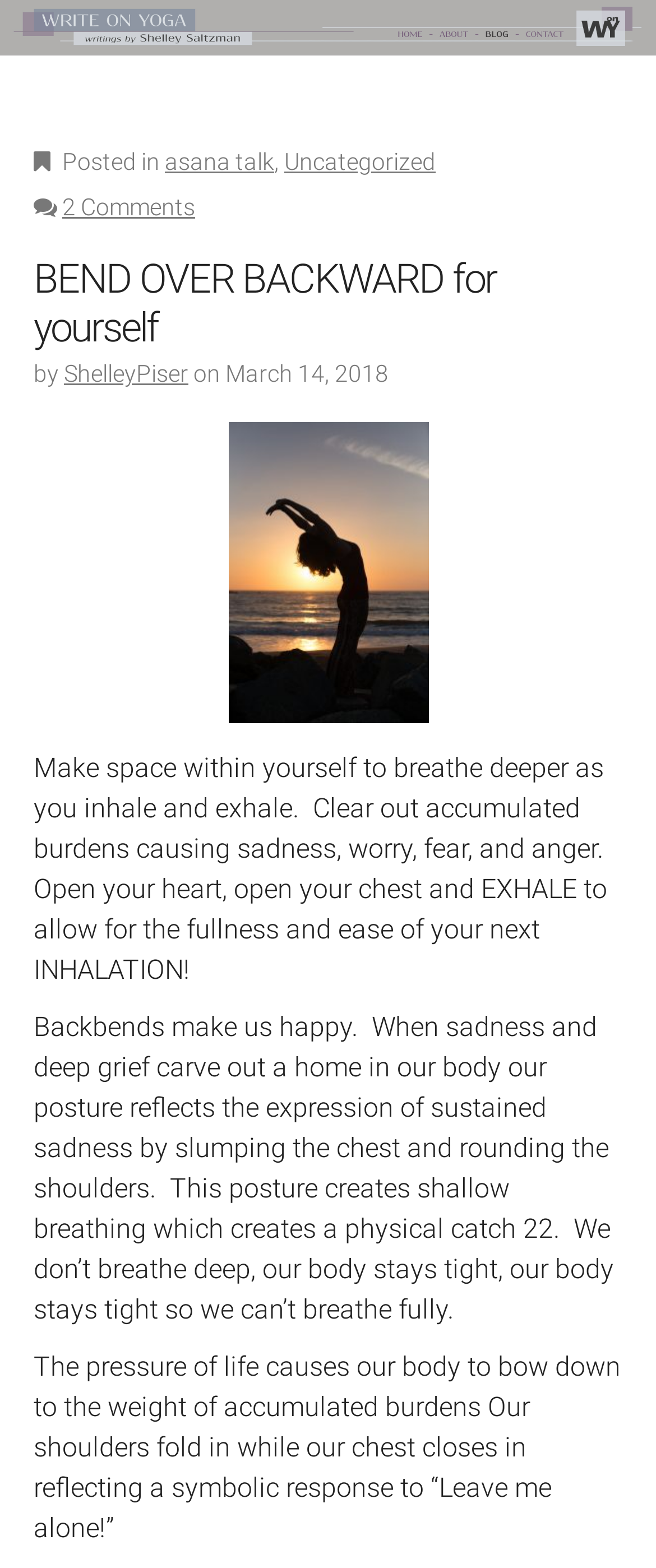Provide the bounding box coordinates of the HTML element described as: "Uncategorized". The bounding box coordinates should be four float numbers between 0 and 1, i.e., [left, top, right, bottom].

[0.433, 0.095, 0.664, 0.112]